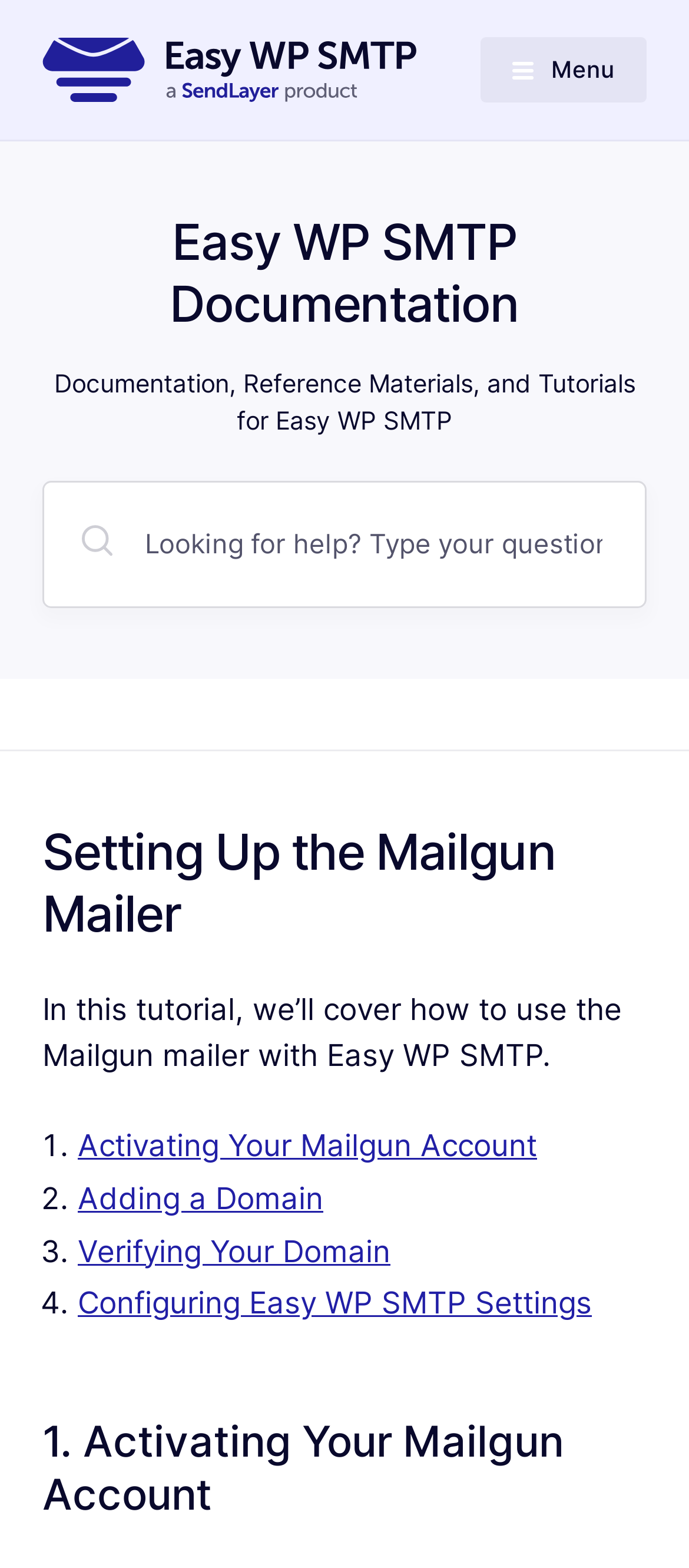Provide your answer in a single word or phrase: 
What is the logo of the website?

Easy WP SMTP